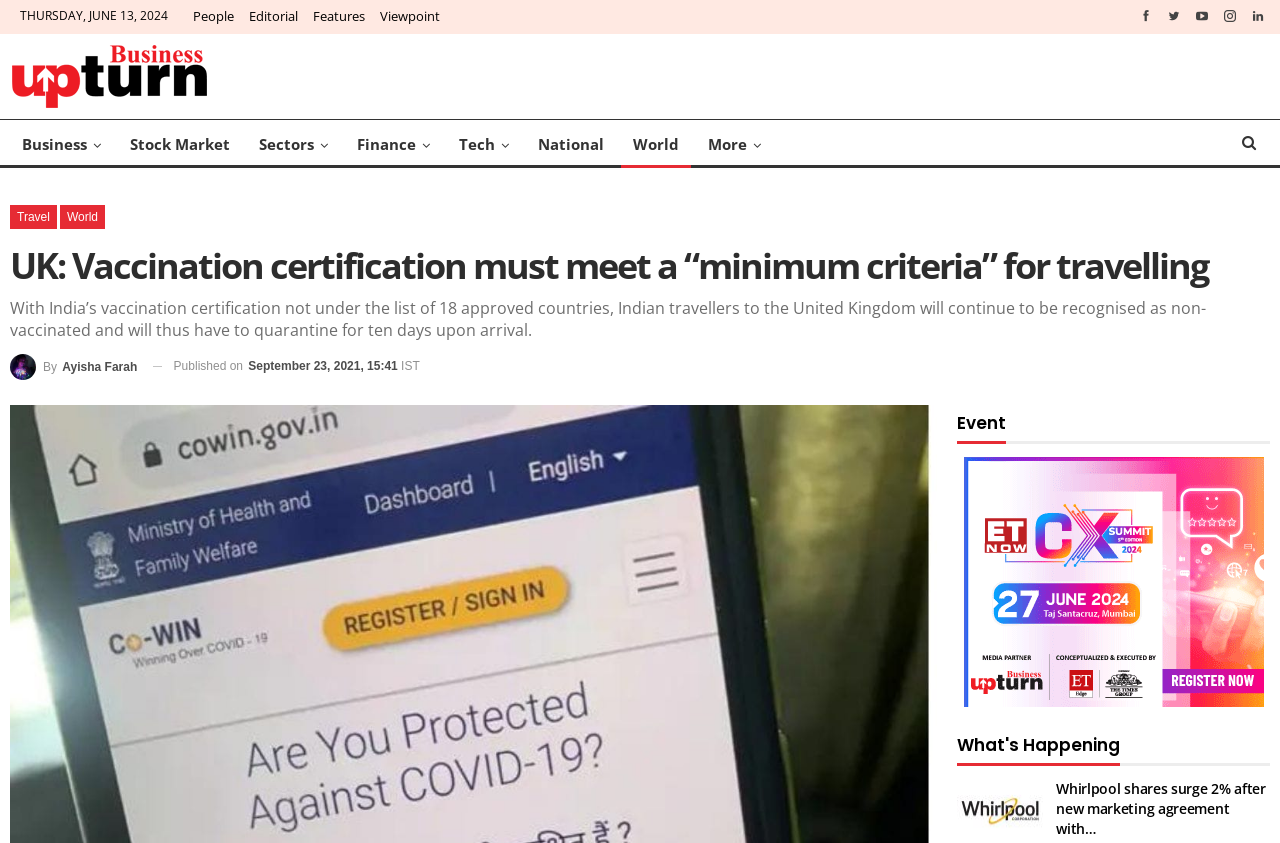Determine the bounding box coordinates of the clickable element to achieve the following action: 'Click on the 'Business Upturn' link'. Provide the coordinates as four float values between 0 and 1, formatted as [left, top, right, bottom].

[0.008, 0.046, 0.164, 0.129]